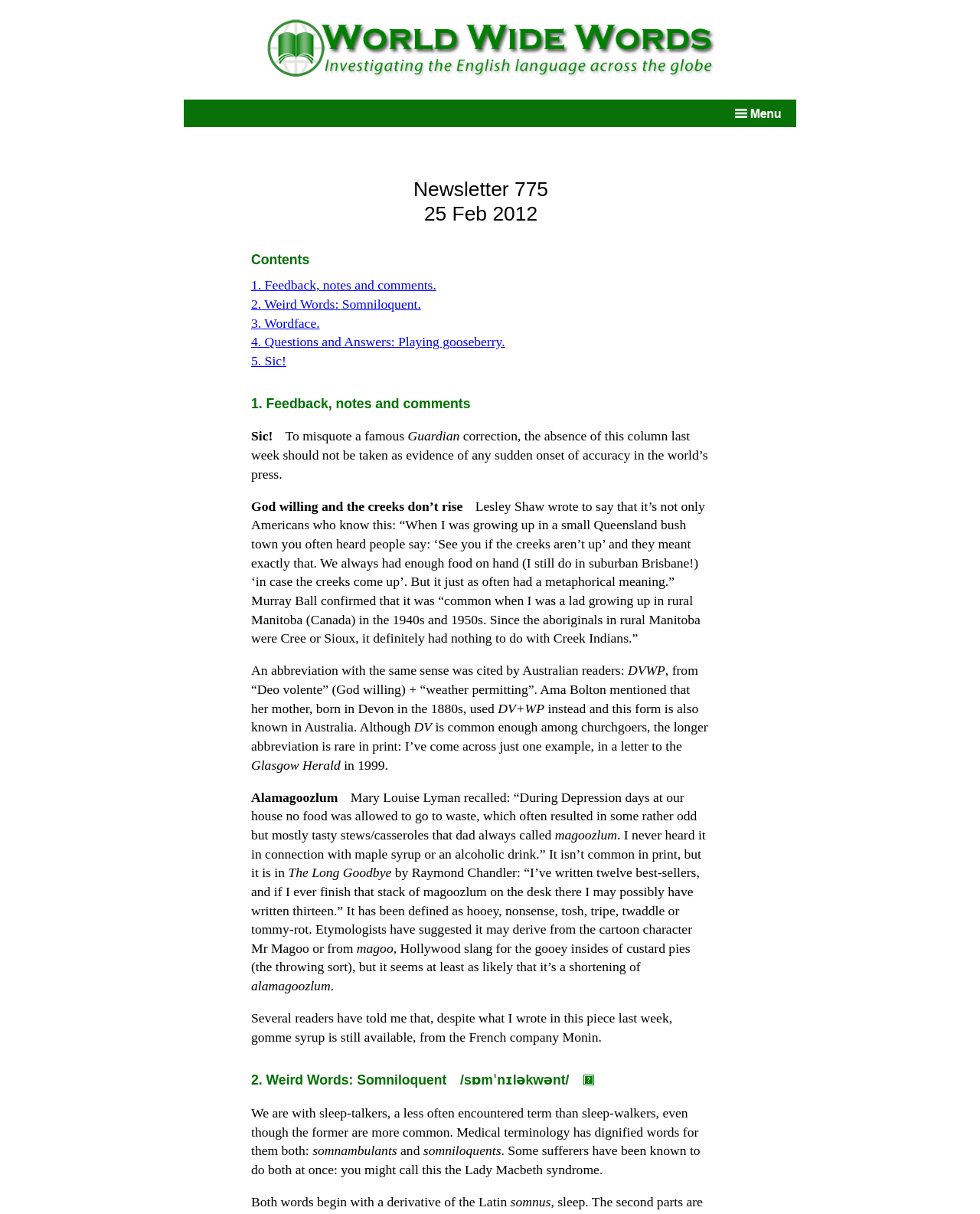What is the text of the webpage's headline?

Newsletter 775
25 Feb 2012